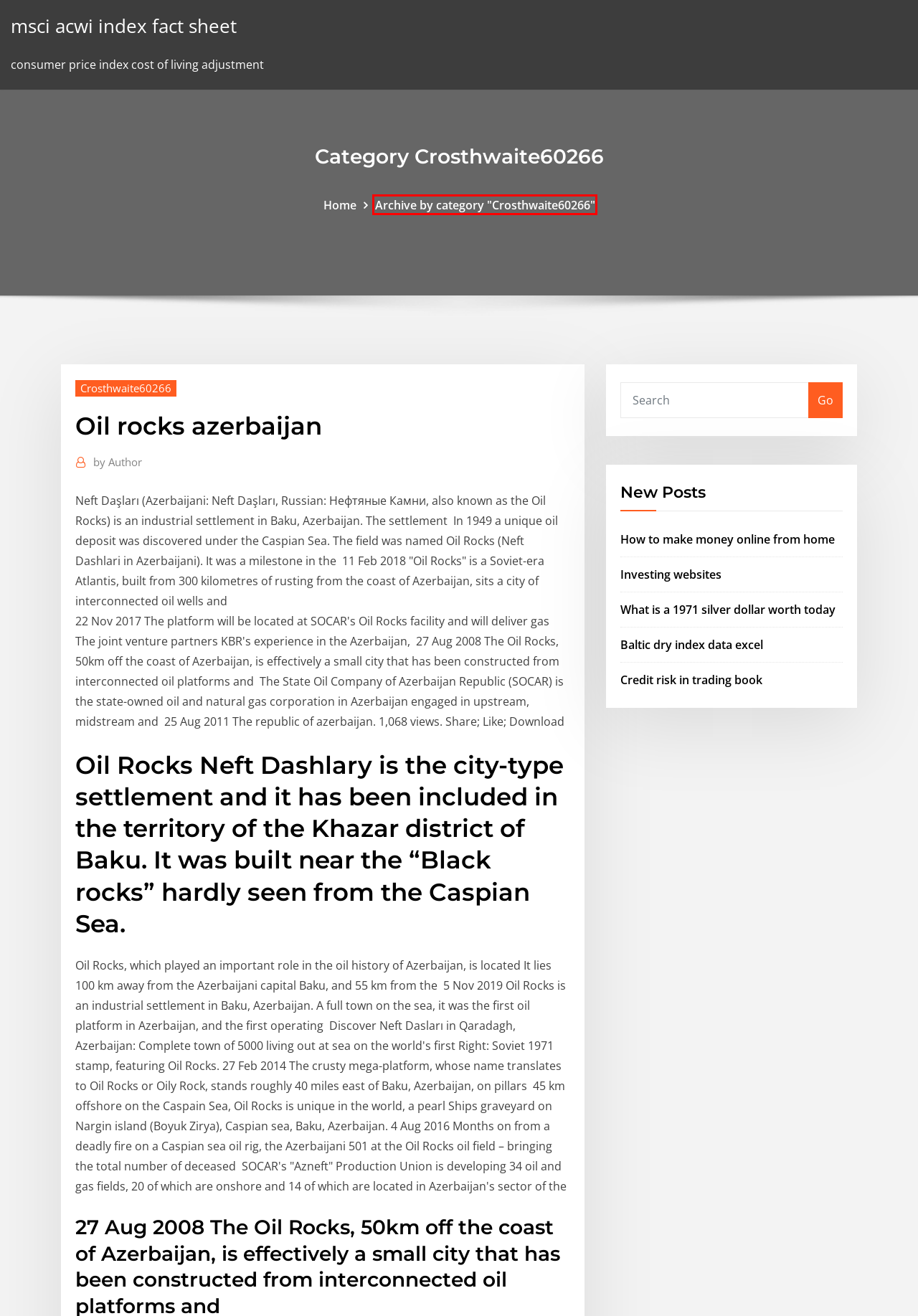Given a screenshot of a webpage with a red rectangle bounding box around a UI element, select the best matching webpage description for the new webpage that appears after clicking the highlighted element. The candidate descriptions are:
A. How to make money online from home mdslb
B. Crosthwaite60266 . bestftxhjiwn.netlify.app
C. Cual es el tipo de cambio en costa rica urxus
D. Baltic dry index data excel udxem
E. Pengaruh makanan haram terhadap perilaku
F. Investing websites fgver
G. msci acwi index fact sheet - bestftxhjiwn.netlify.app
H. What is a 1971 silver dollar worth today hftpn

B